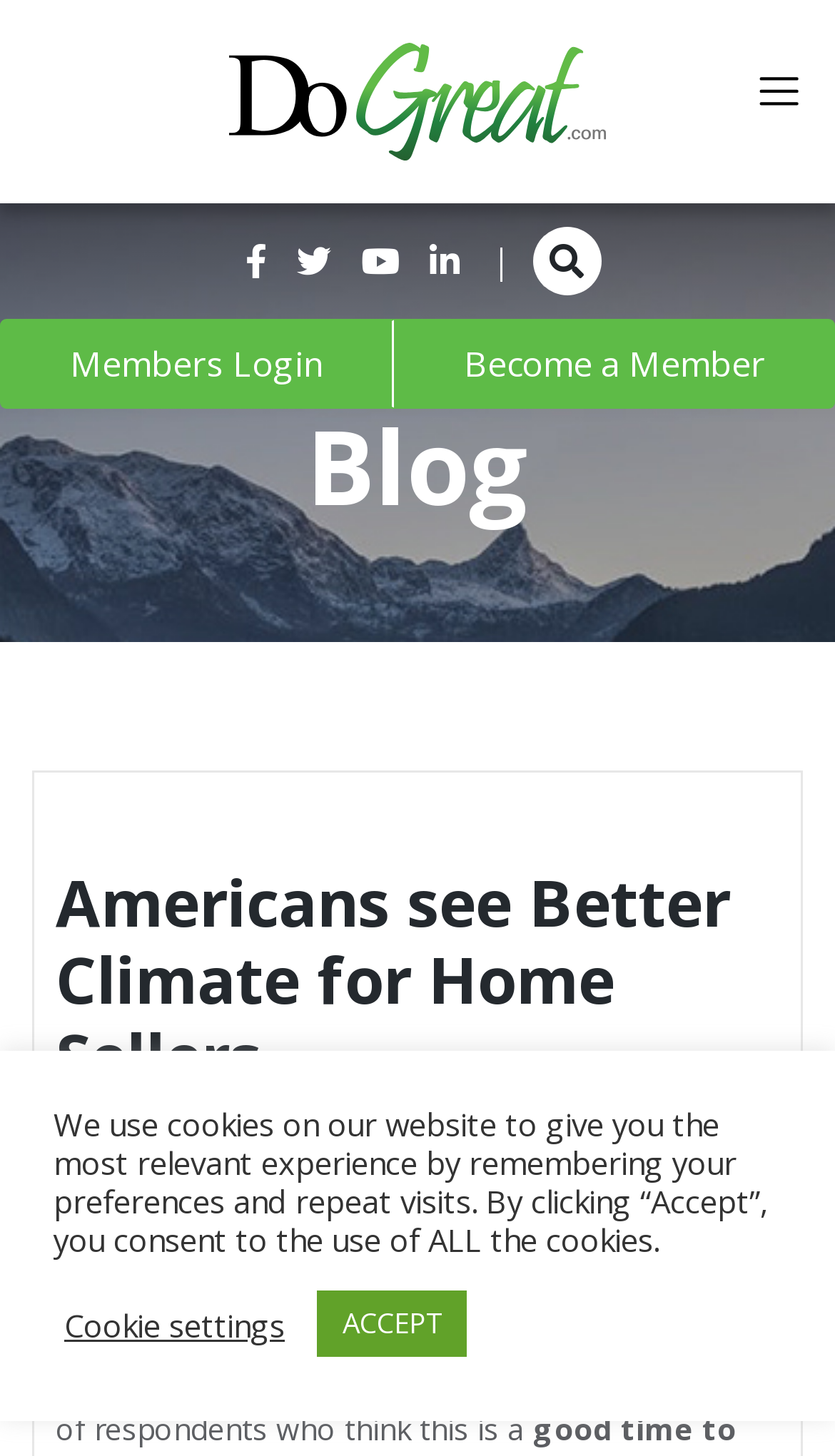Provide the bounding box coordinates of the HTML element described by the text: "Members Login".

[0.0, 0.219, 0.474, 0.281]